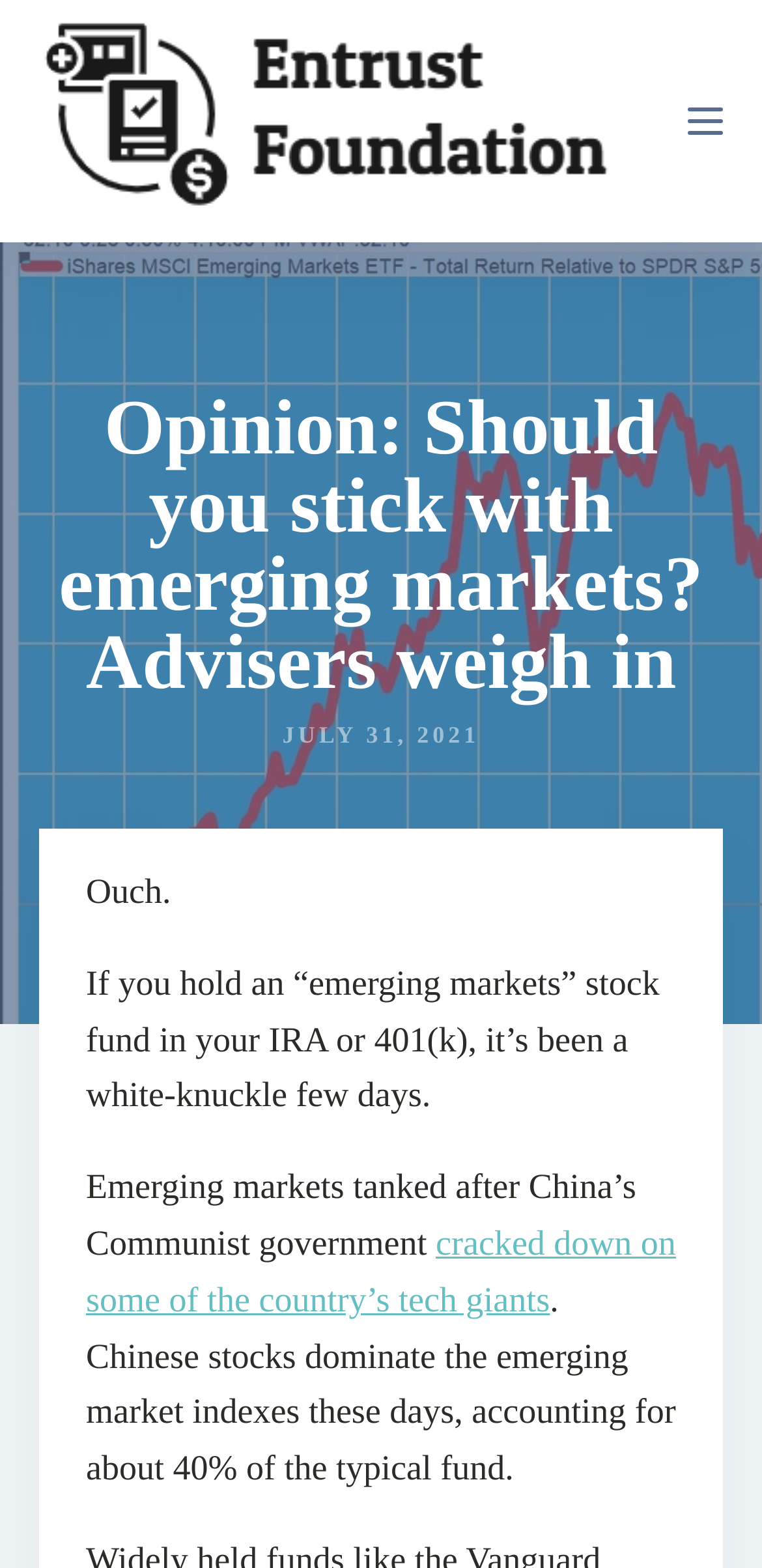What is the date of the article?
Based on the image content, provide your answer in one word or a short phrase.

JULY 31, 2021